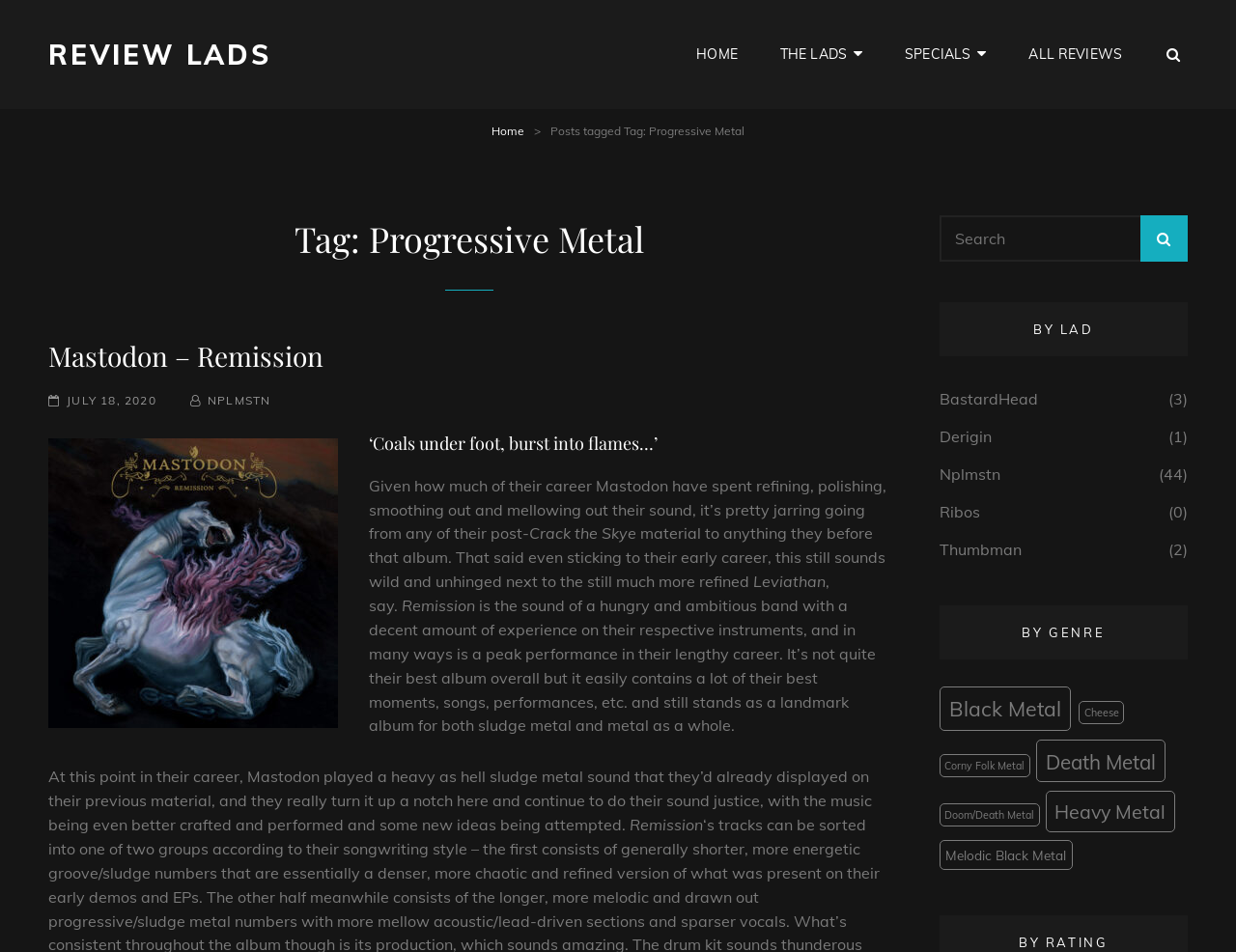Identify the bounding box coordinates for the element that needs to be clicked to fulfill this instruction: "Explore 'Death Metal' topics". Provide the coordinates in the format of four float numbers between 0 and 1: [left, top, right, bottom].

[0.838, 0.777, 0.943, 0.822]